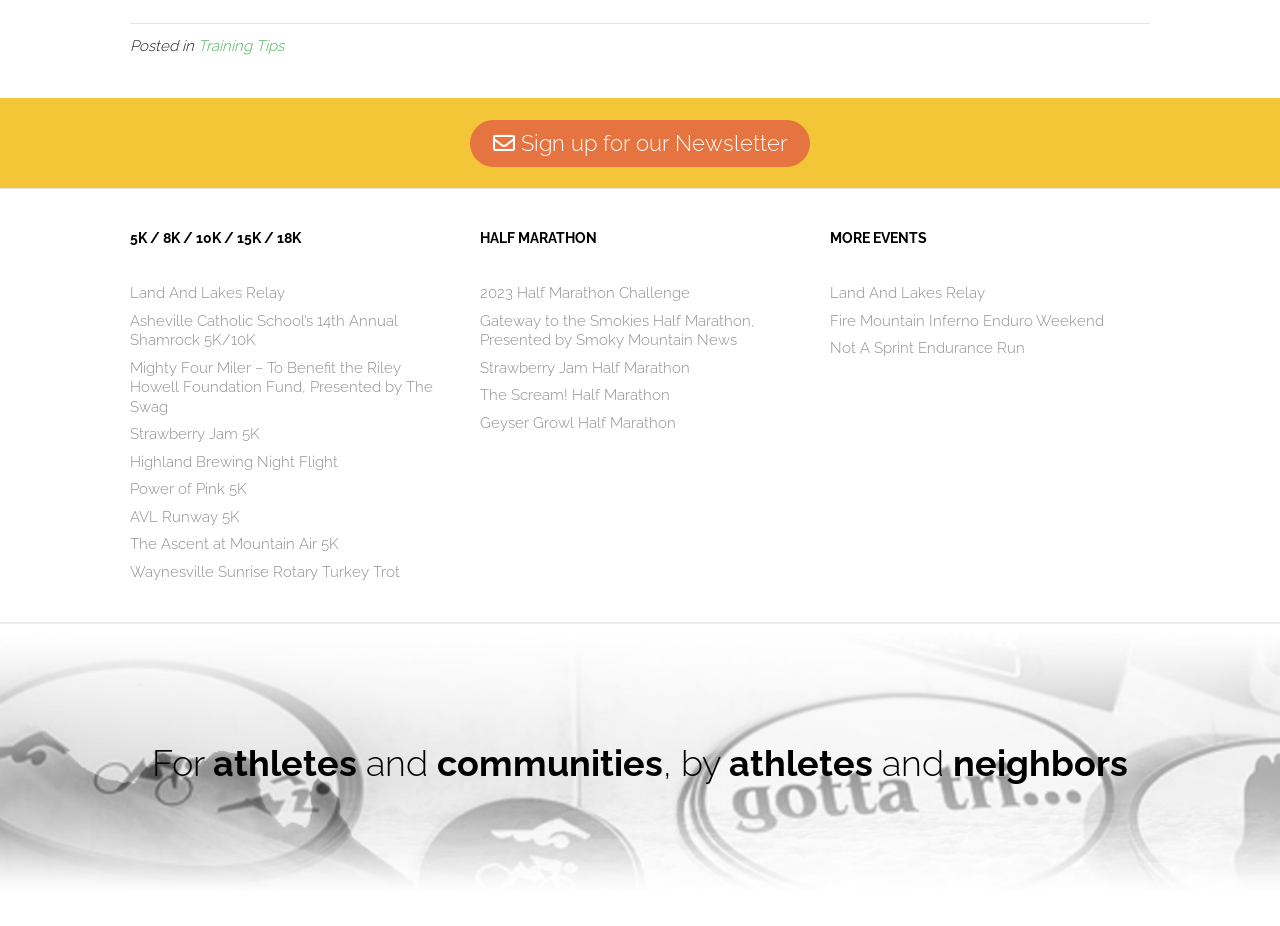What type of events are listed on this webpage?
Use the information from the image to give a detailed answer to the question.

Based on the links and headings on the webpage, it appears to be listing various running events, including 5K, 8K, 10K, half marathons, and more.